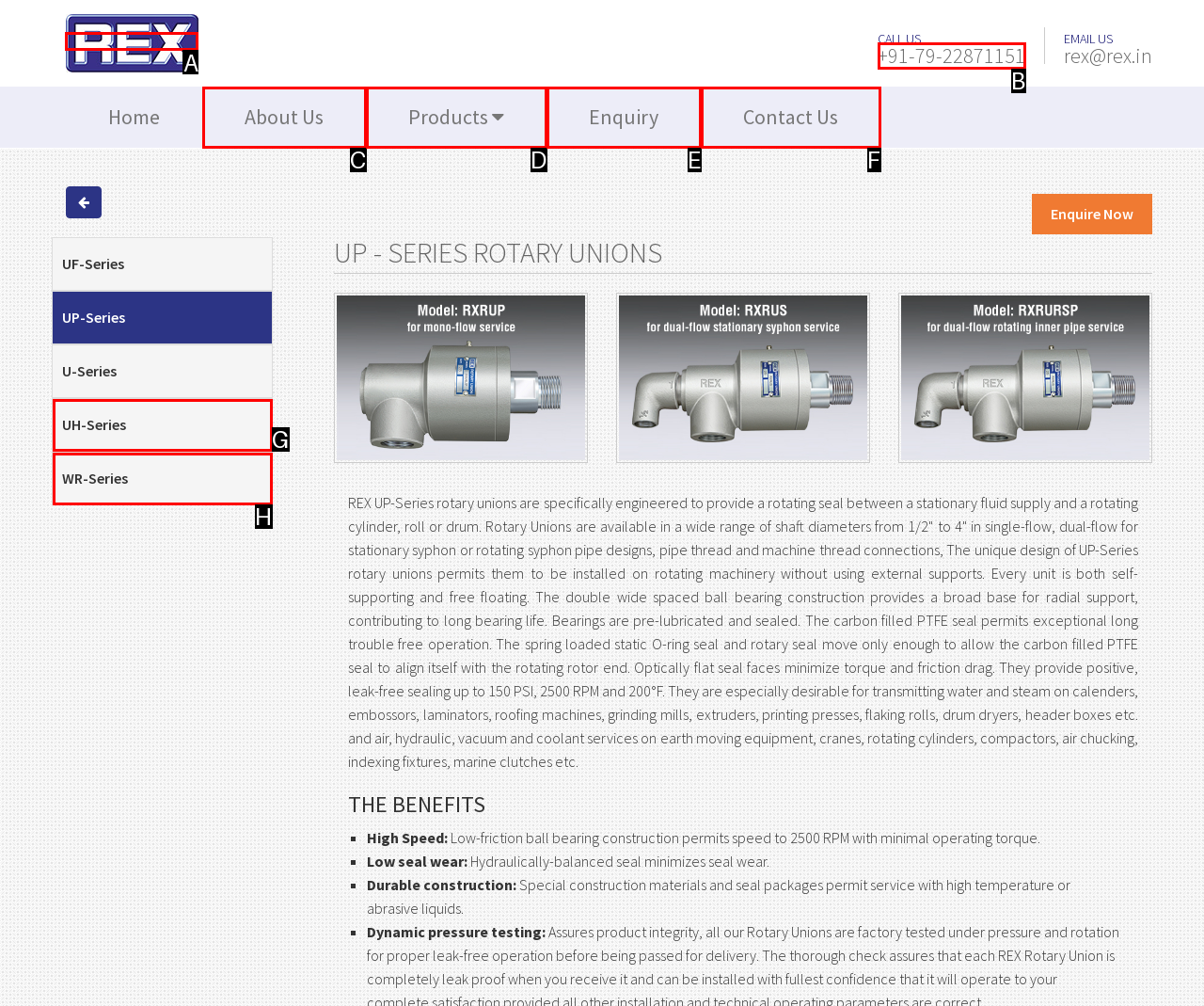Identify the option that corresponds to the description: UH-Series. Provide only the letter of the option directly.

G